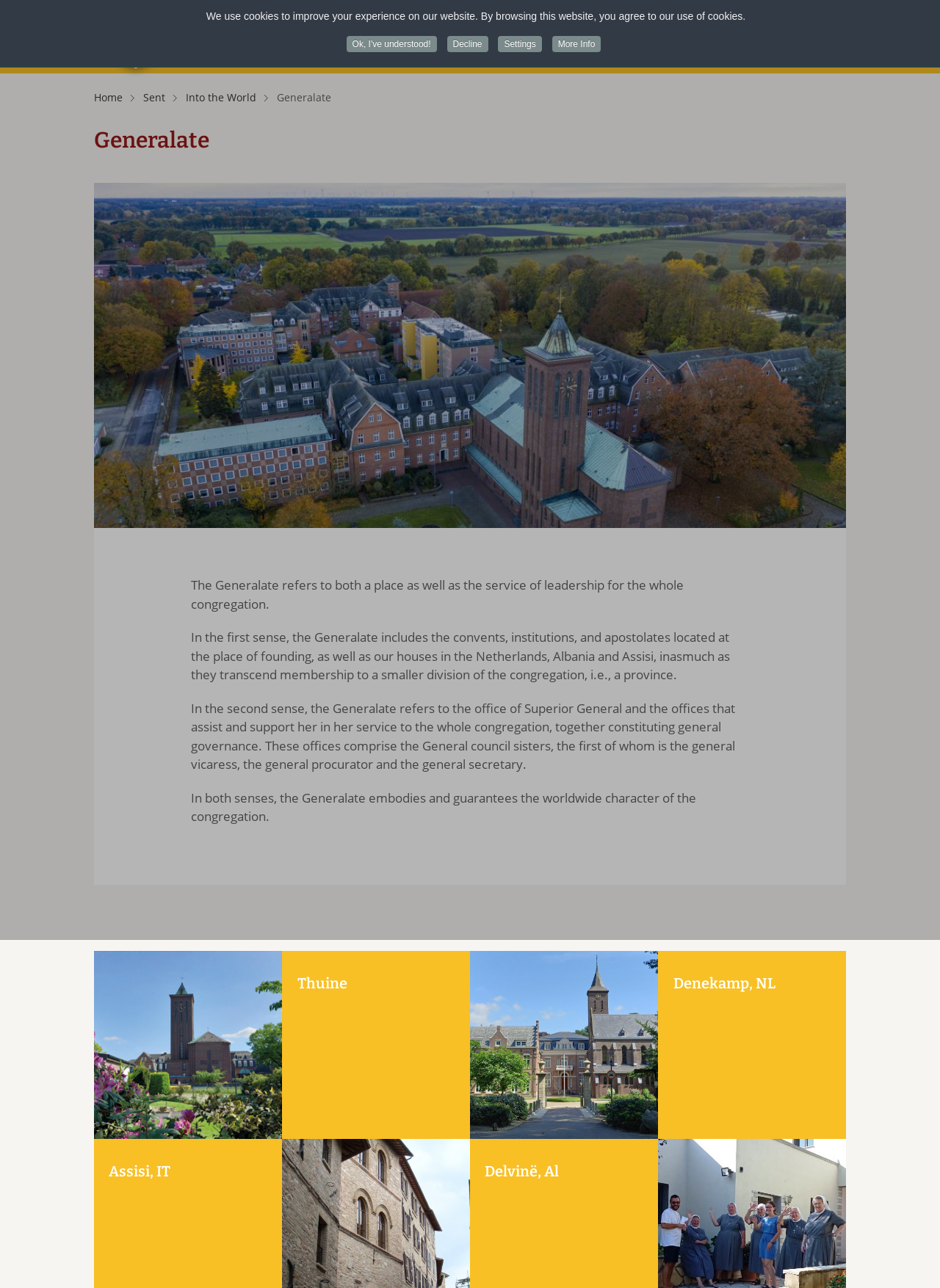Please locate the bounding box coordinates of the element that needs to be clicked to achieve the following instruction: "Go to the Finance Uncovered website homepage". The coordinates should be four float numbers between 0 and 1, i.e., [left, top, right, bottom].

None